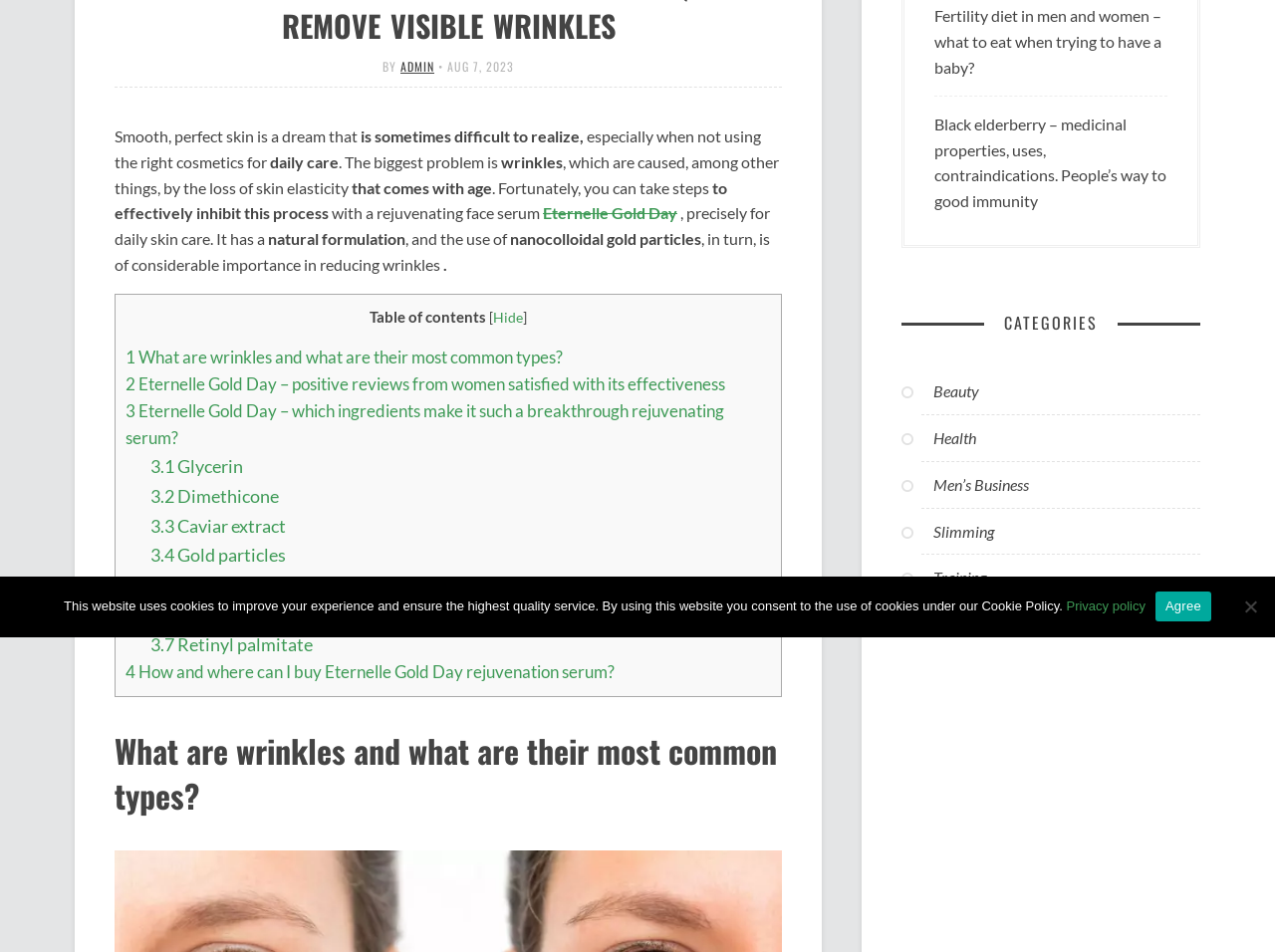Predict the bounding box coordinates of the UI element that matches this description: "Contact Me". The coordinates should be in the format [left, top, right, bottom] with each value between 0 and 1.

None